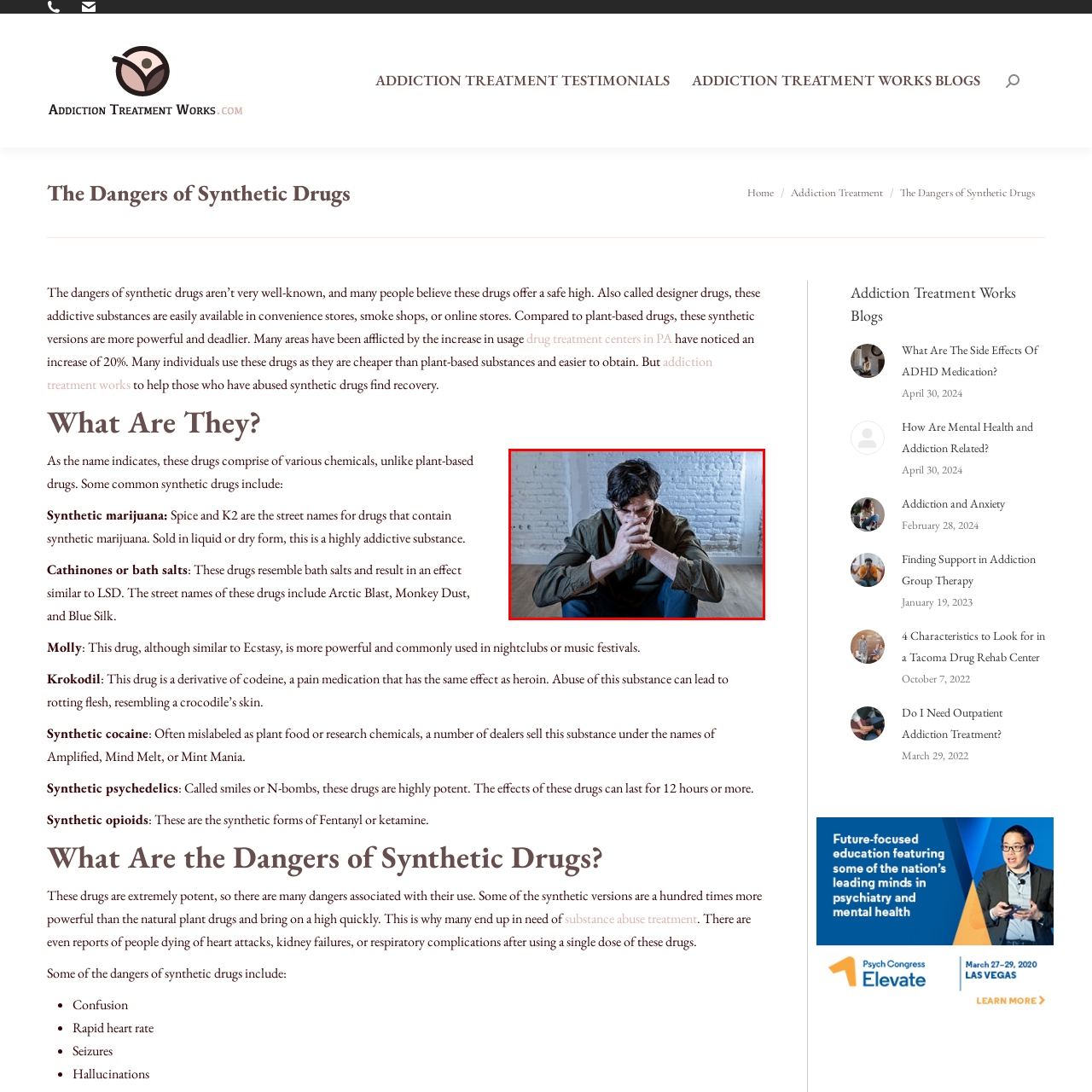Give an elaborate description of the visual elements within the red-outlined box.

The image depicts a man in distress, illustrating the emotional toll often associated with addiction. Sitting on the floor, he appears deep in thought, with his hands clasped in front of his face, conveying a sense of anxiety or despair. The backdrop features a stark, white brick wall, enhancing the feeling of isolation. This portrayal aligns with the theme of addiction recovery, highlighting the challenges individuals face when grappling with substance abuse and the journey toward healing. The setting's simplicity emphasizes the man's struggle, making a poignant statement about the serious impacts of addiction.